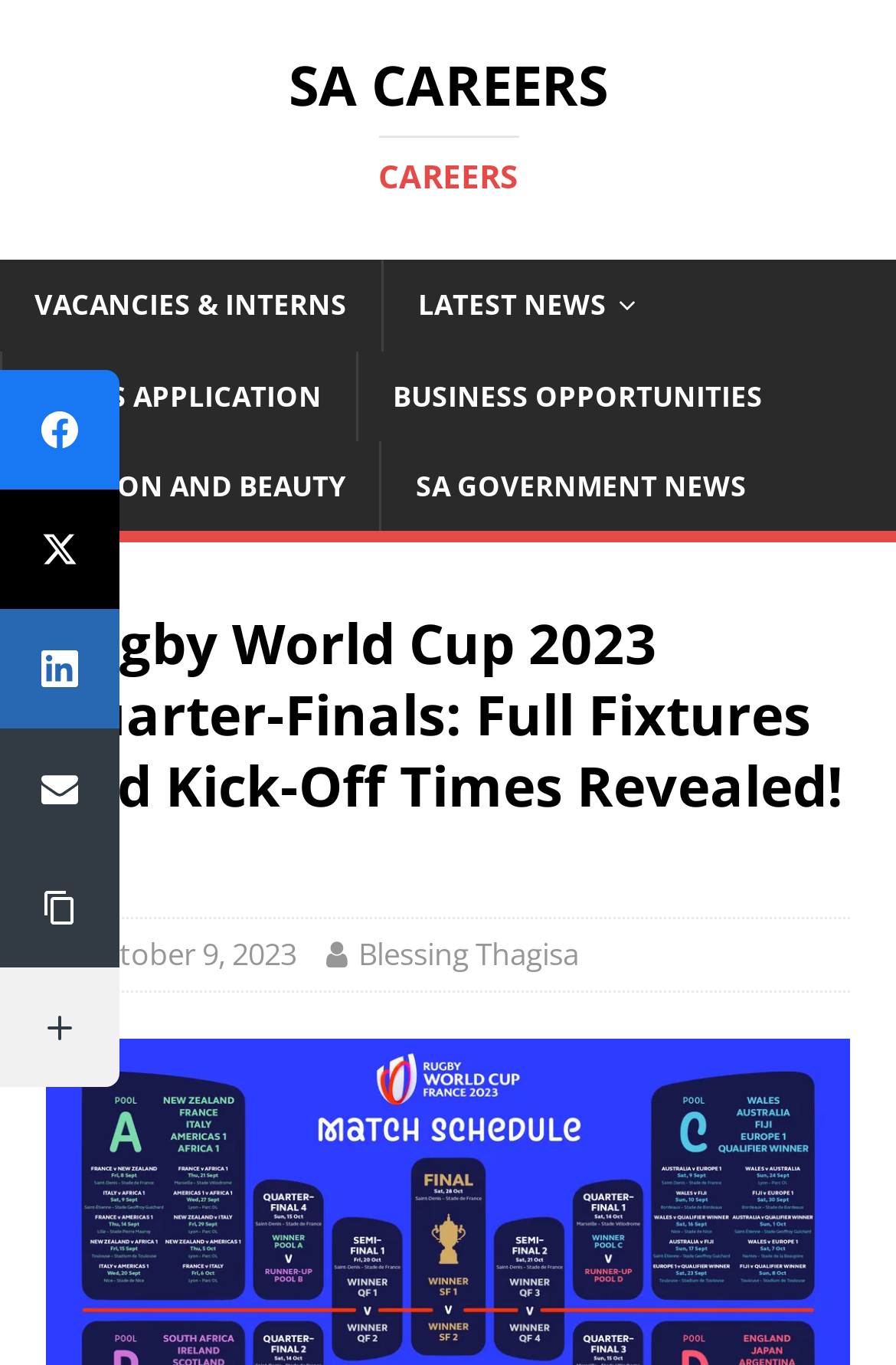Please provide the bounding box coordinates for the element that needs to be clicked to perform the following instruction: "Check the Rugby World Cup 2023 Quarter-Finals schedule". The coordinates should be given as four float numbers between 0 and 1, i.e., [left, top, right, bottom].

[0.051, 0.444, 0.949, 0.654]